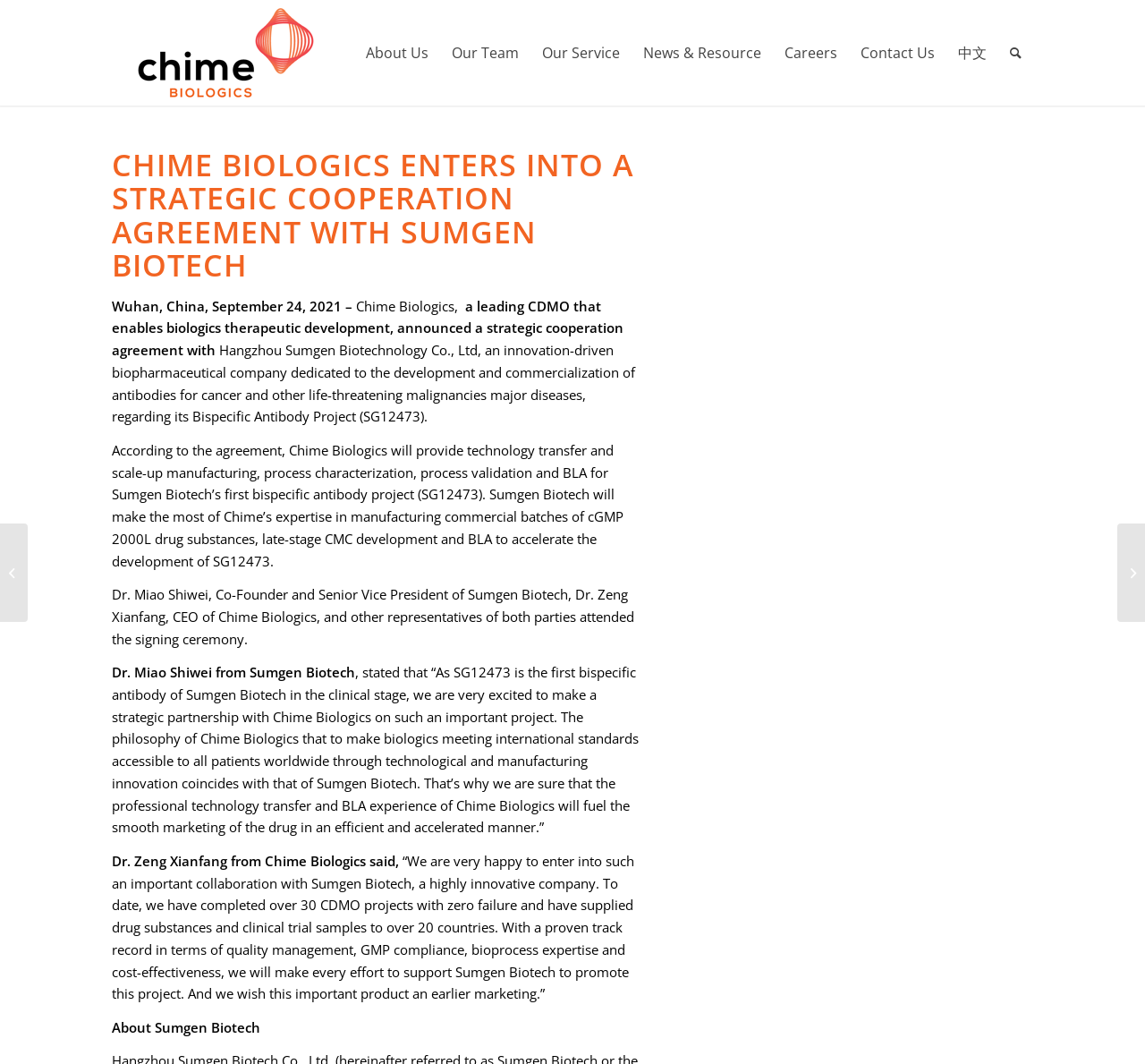Who is the CEO of Chime Biologics?
Answer the question with as much detail as possible.

Based on the webpage content, it is mentioned that Dr. Zeng Xianfang, CEO of Chime Biologics, attended the signing ceremony and made a statement about the collaboration with Sumgen Biotech.